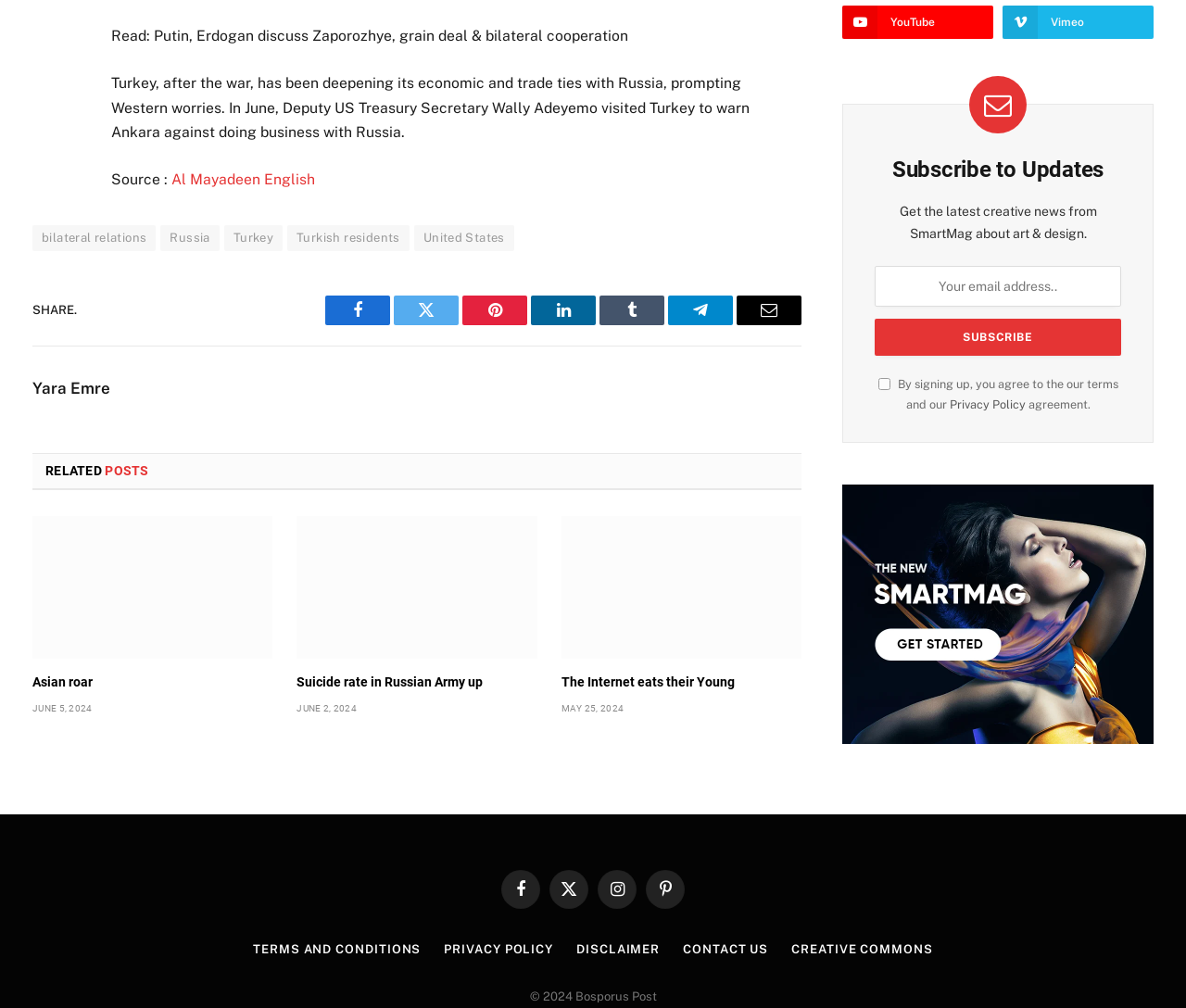Identify the bounding box coordinates of the clickable section necessary to follow the following instruction: "Check the terms and conditions". The coordinates should be presented as four float numbers from 0 to 1, i.e., [left, top, right, bottom].

[0.213, 0.935, 0.355, 0.949]